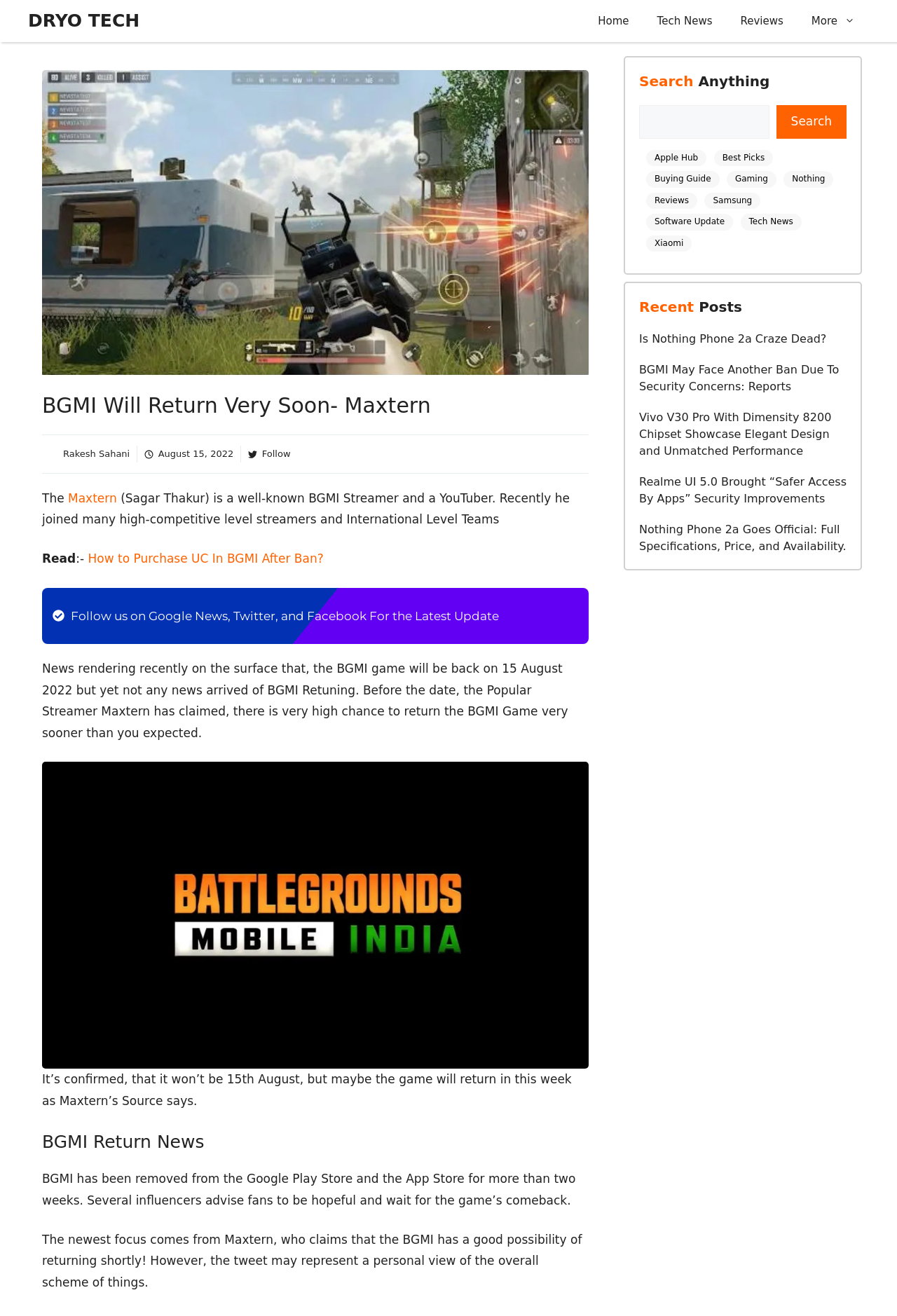What is the purpose of the search box on the webpage?
Please give a detailed answer to the question using the information shown in the image.

The search box is located in the complementary section of the webpage, and it is likely used to search for articles or news on the website.